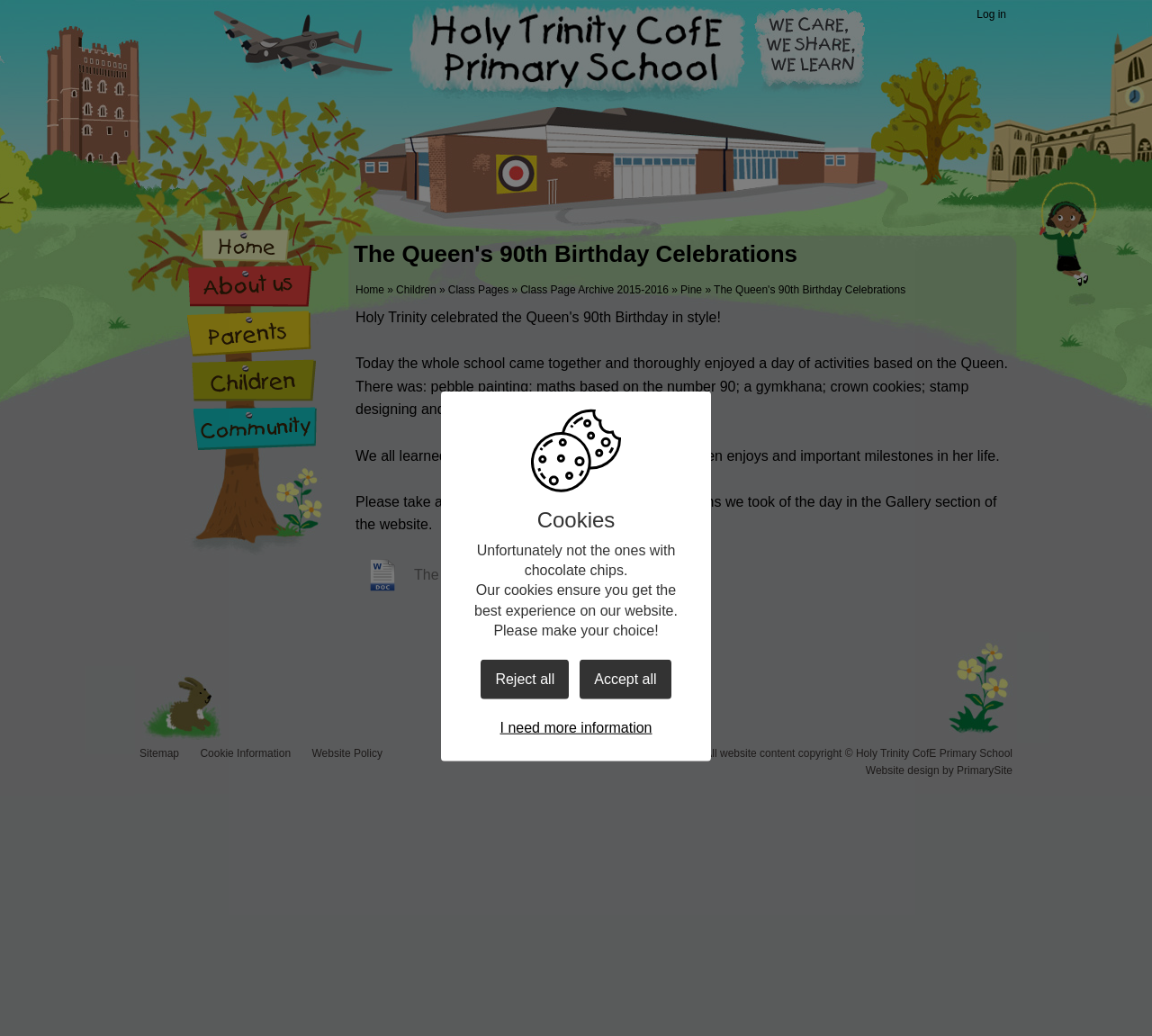Provide the bounding box coordinates of the HTML element described as: "I need more information". The bounding box coordinates should be four float numbers between 0 and 1, i.e., [left, top, right, bottom].

[0.421, 0.683, 0.579, 0.721]